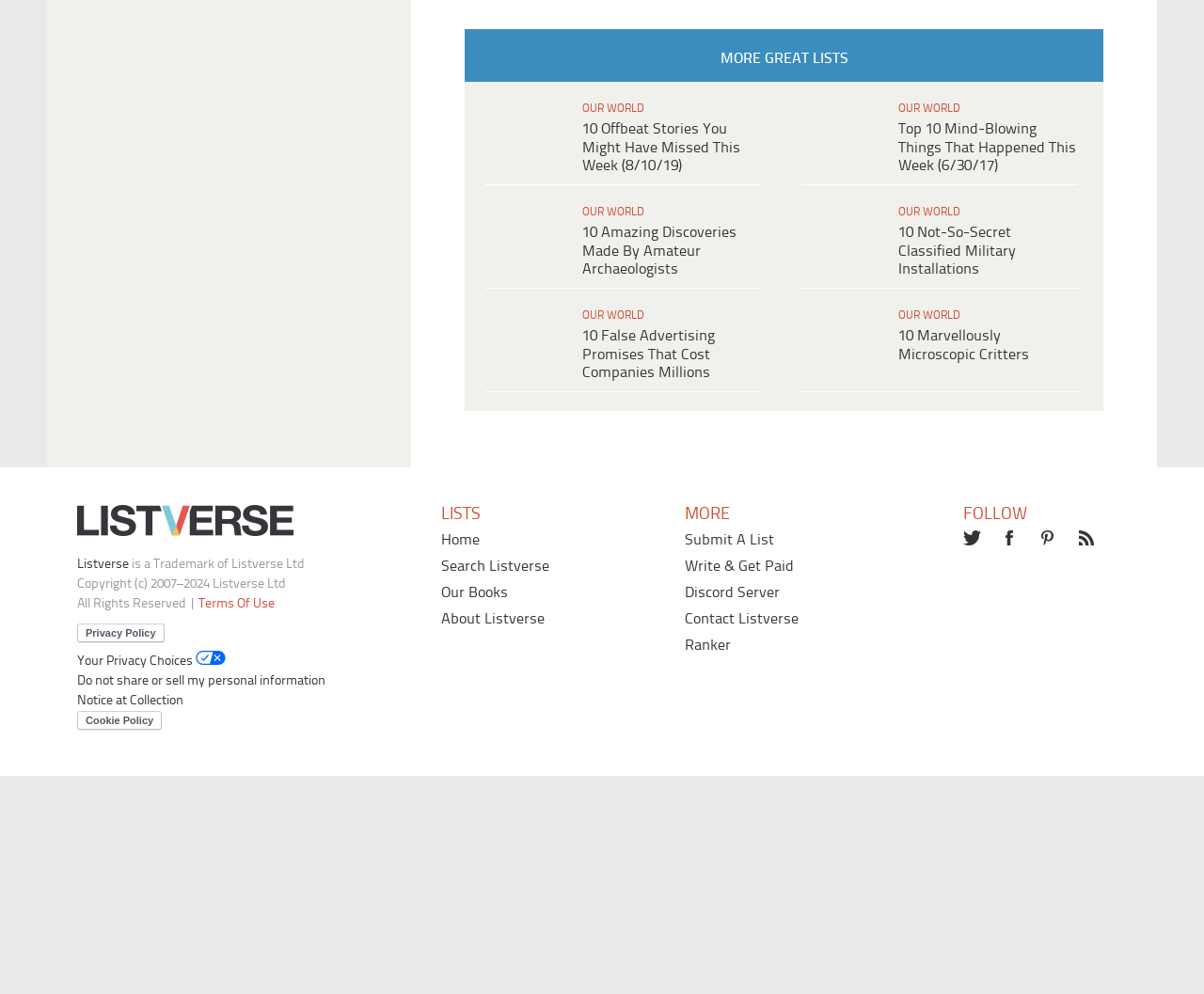Can you show the bounding box coordinates of the region to click on to complete the task described in the instruction: "Leave a comment"?

None